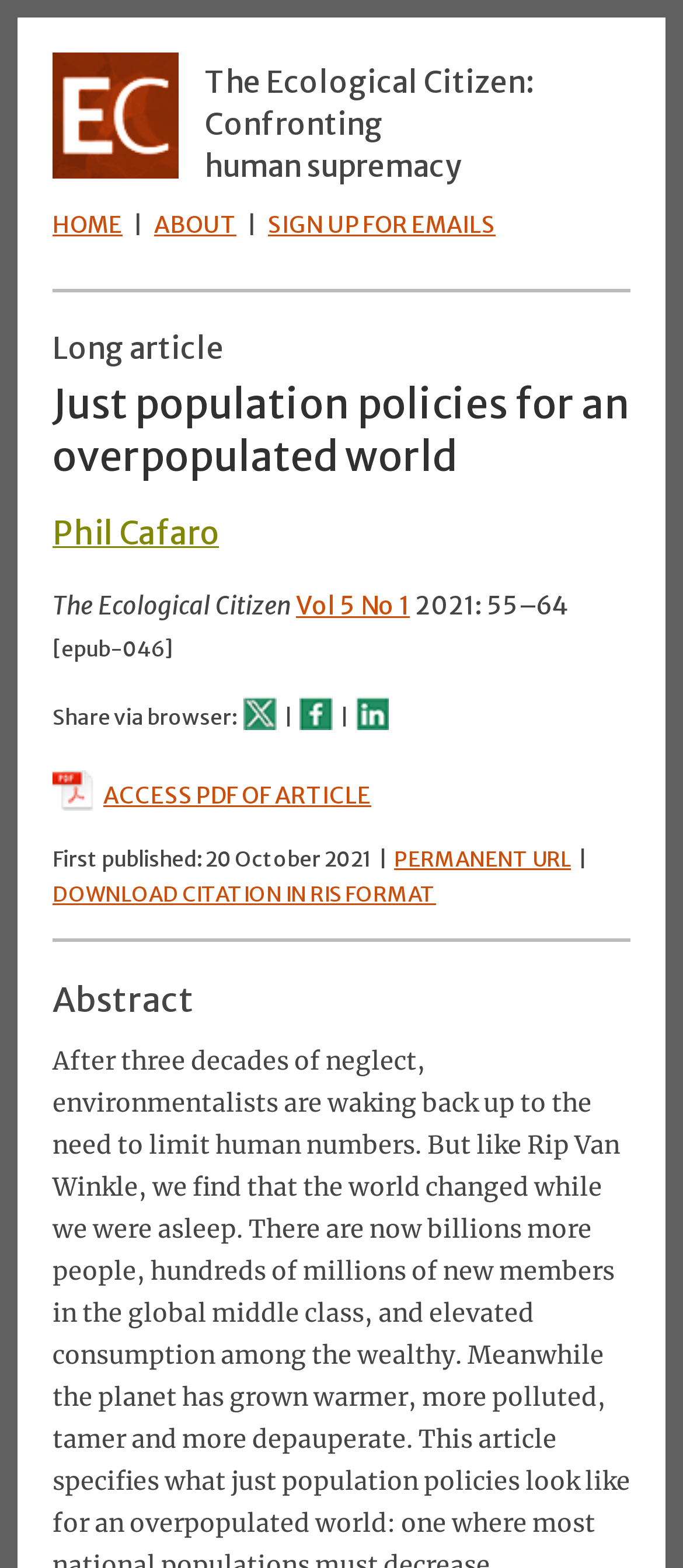Please answer the following question using a single word or phrase: 
What is the format of the downloadable citation?

RIS